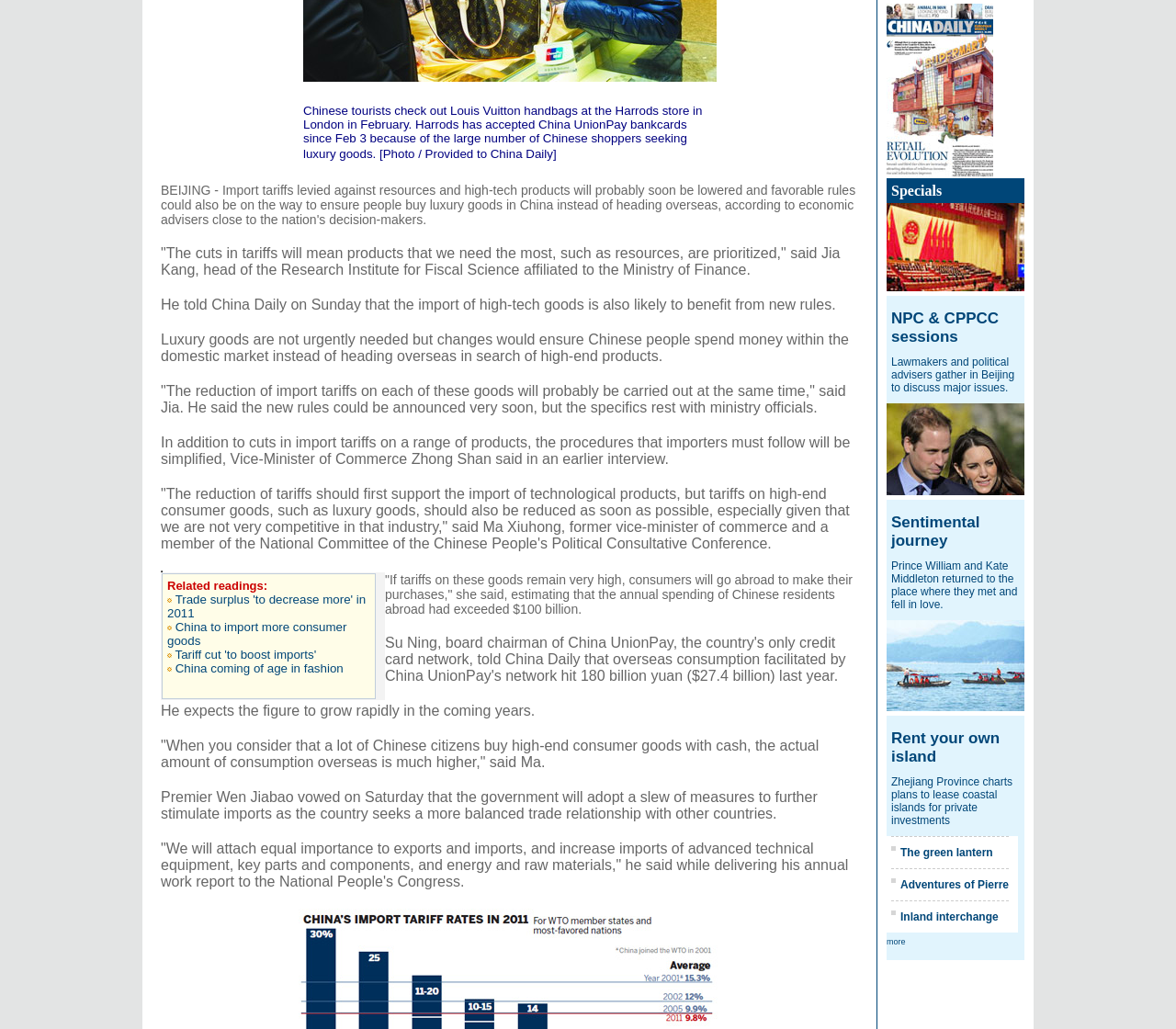Locate the bounding box of the UI element described in the following text: "parent_node: Specials".

[0.754, 0.644, 0.871, 0.66]